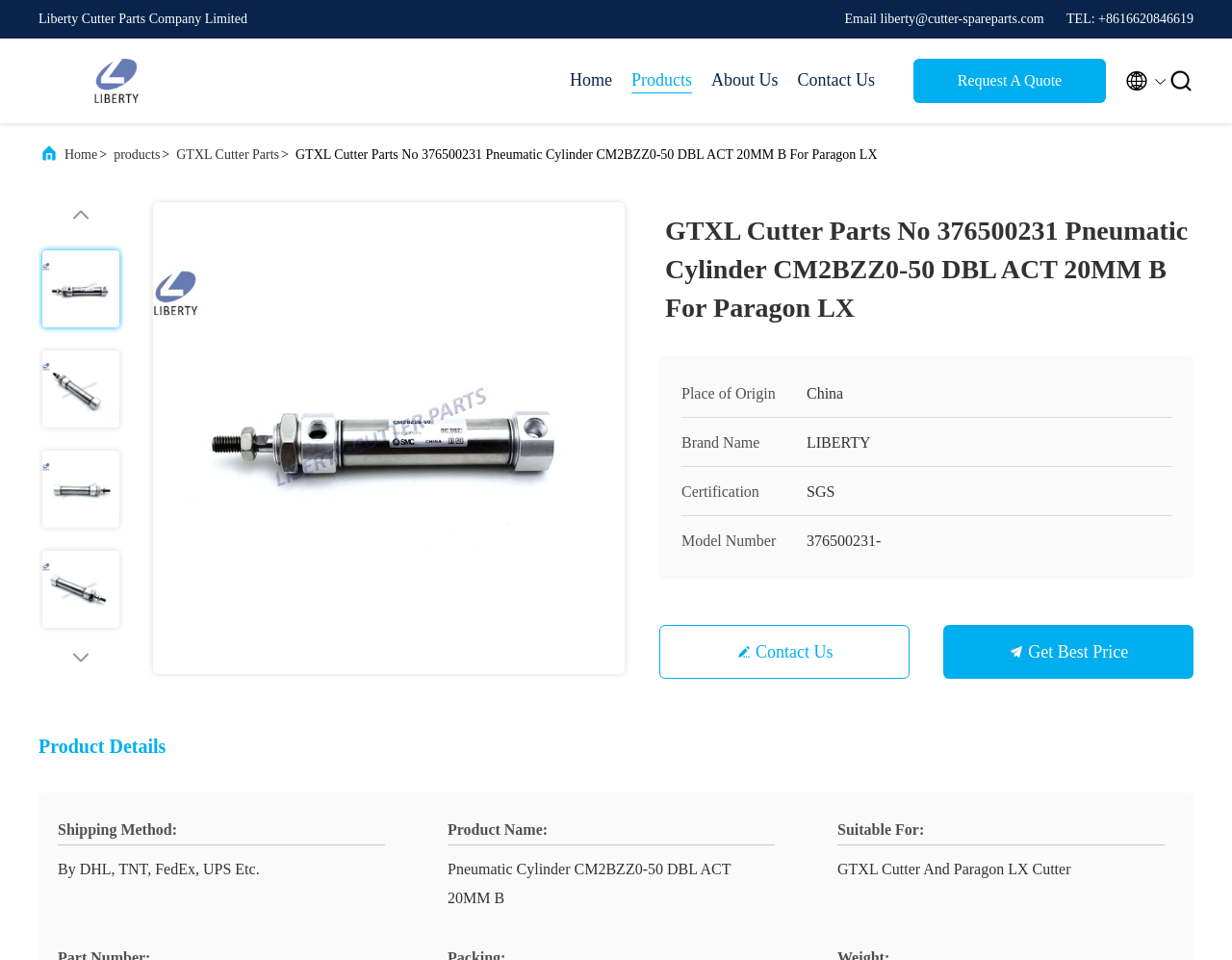What is the product name of the GTXL Cutter Parts?
Using the details shown in the screenshot, provide a comprehensive answer to the question.

I found the product name by looking at the product details section, where it says 'Product Name: Pneumatic Cylinder CM2BZZ0-50 DBL ACT 20MM B'.